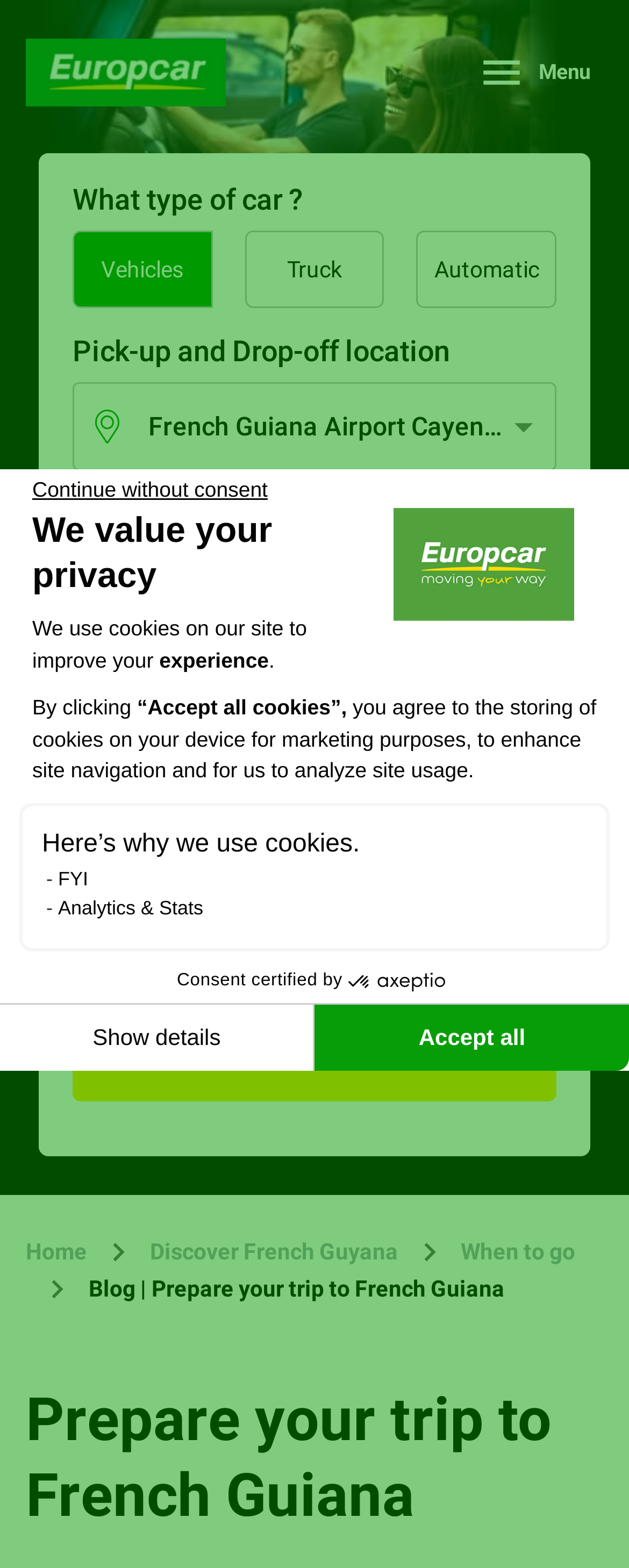Answer briefly with one word or phrase:
What is the minimum age to rent a car?

26+